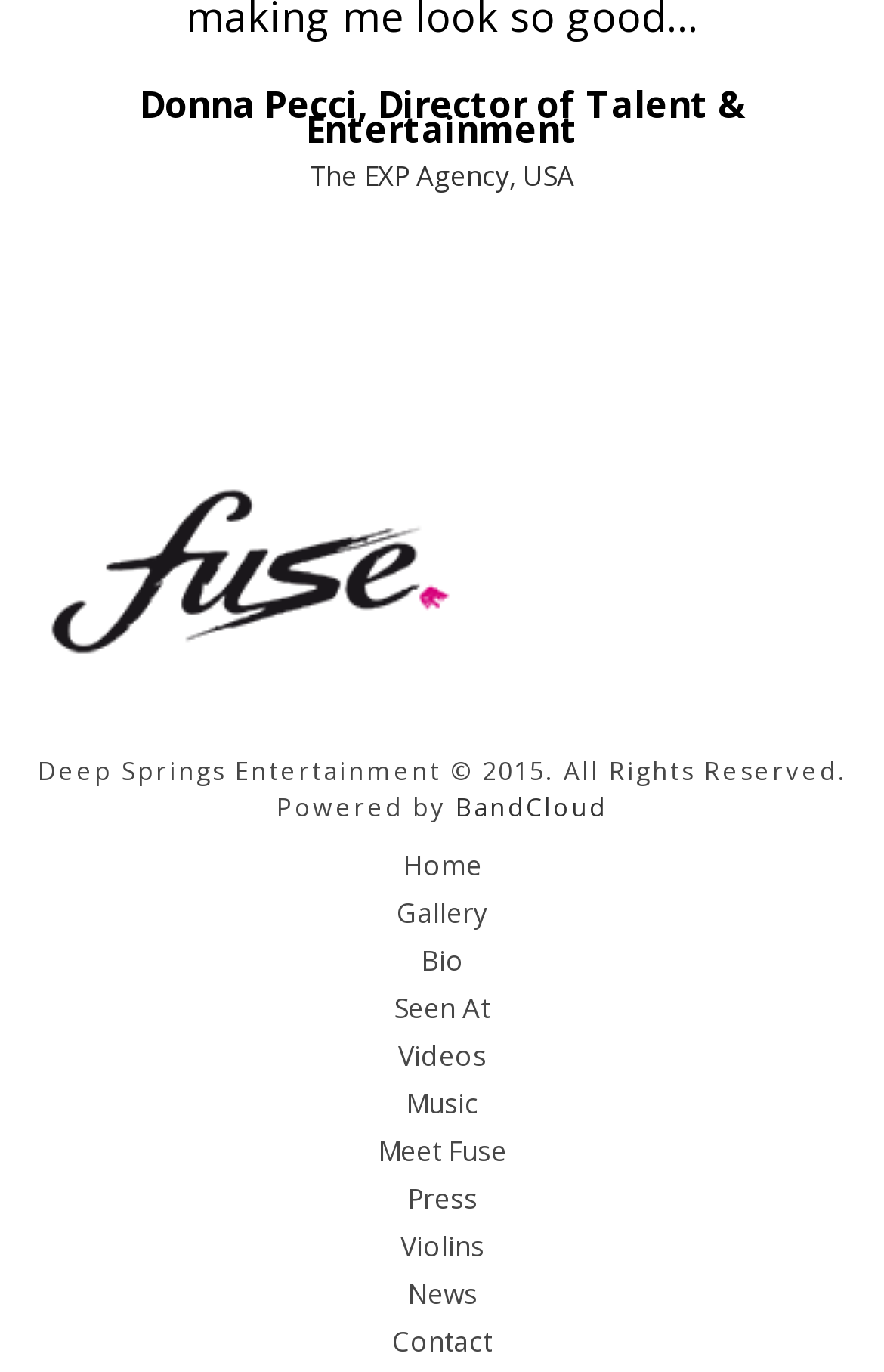Who is the Director of Talent & Entertainment?
Answer the question in as much detail as possible.

The webpage contains a static text element with the content 'Donna Pecci, Director of Talent & Entertainment', which indicates that Donna Pecci is the Director of Talent & Entertainment.